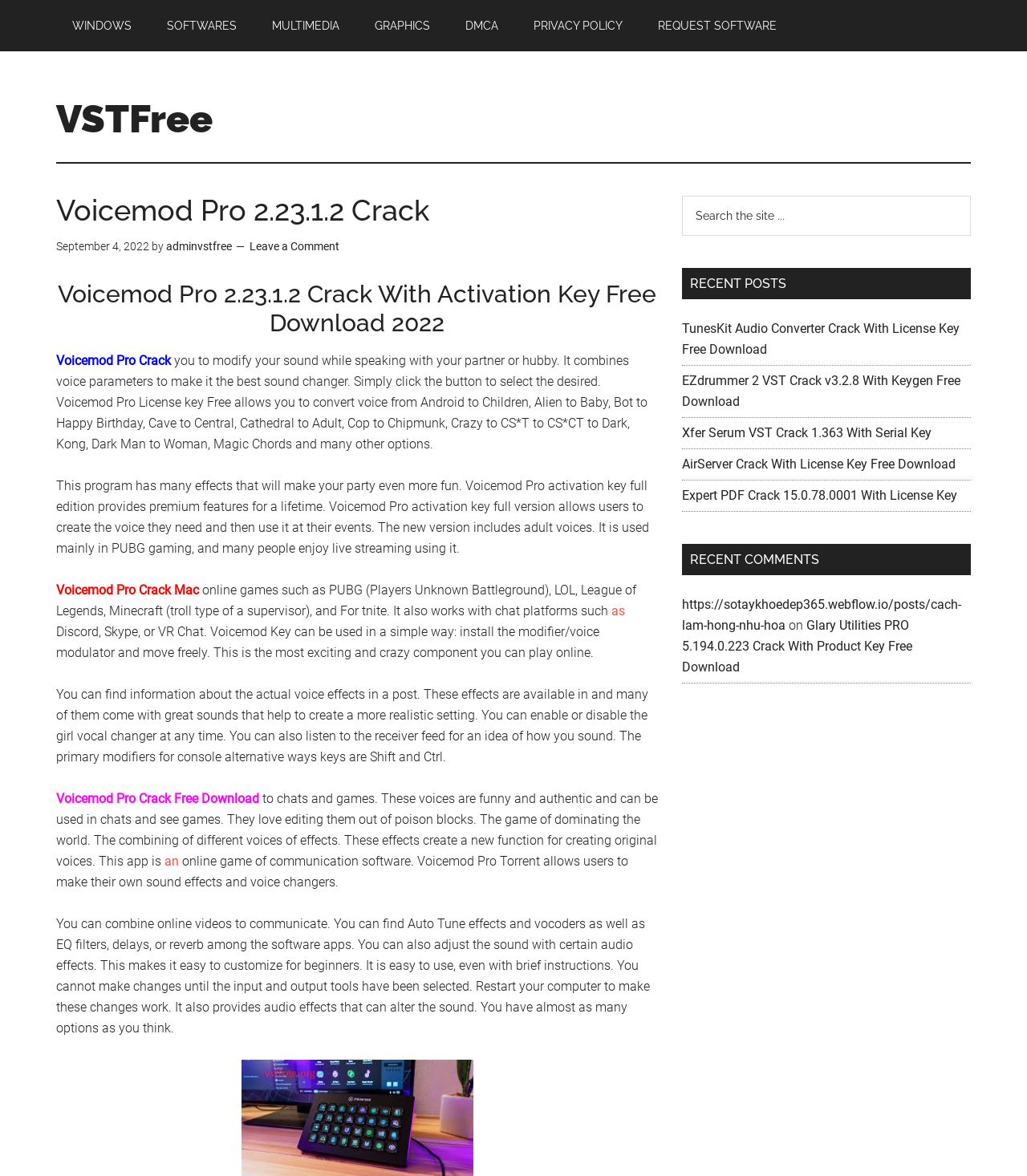Could you specify the bounding box coordinates for the clickable section to complete the following instruction: "Check out RECENT POSTS"?

[0.664, 0.228, 0.945, 0.255]